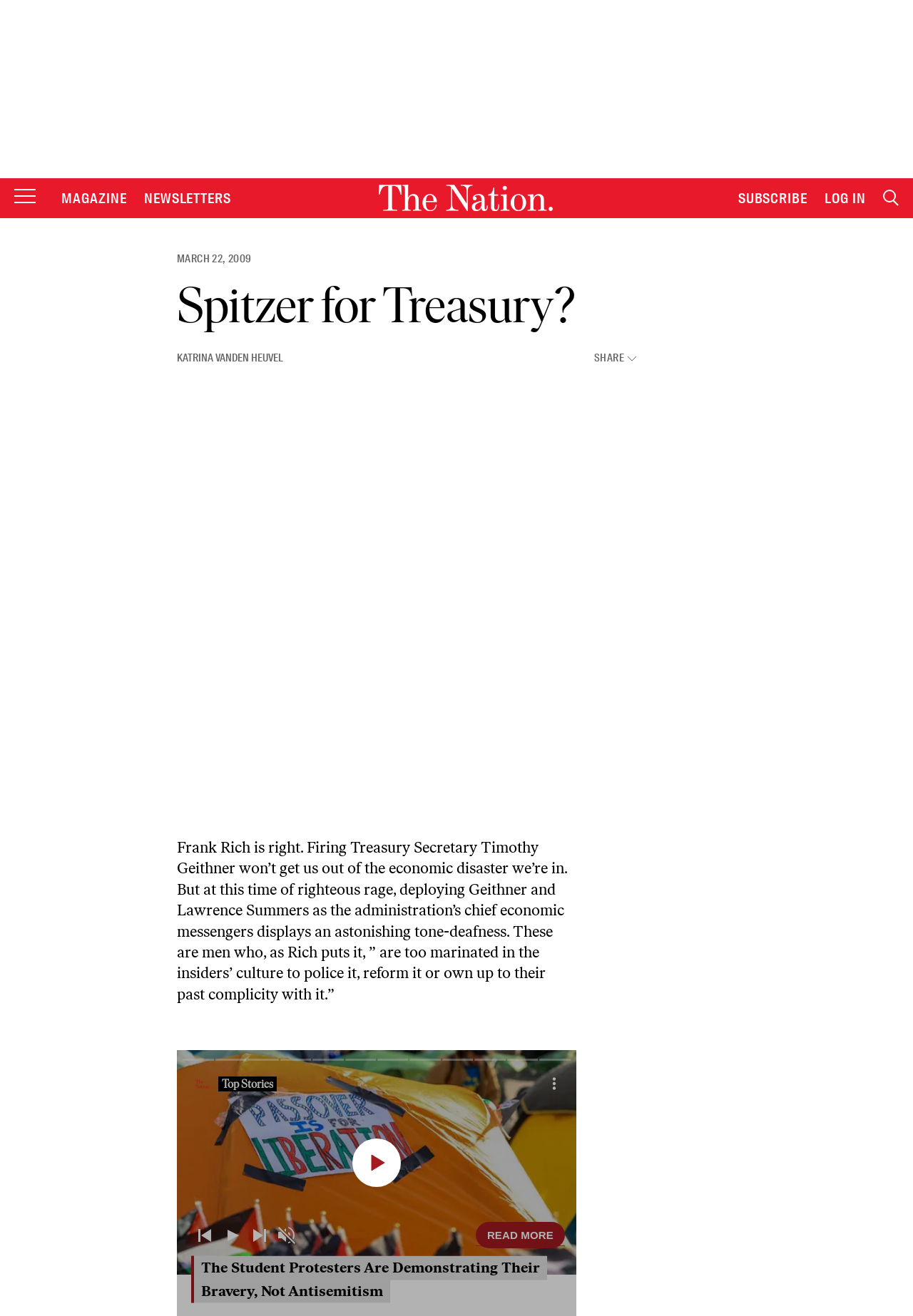Locate the bounding box coordinates of the clickable area needed to fulfill the instruction: "Open Main Menu".

[0.016, 0.14, 0.039, 0.16]